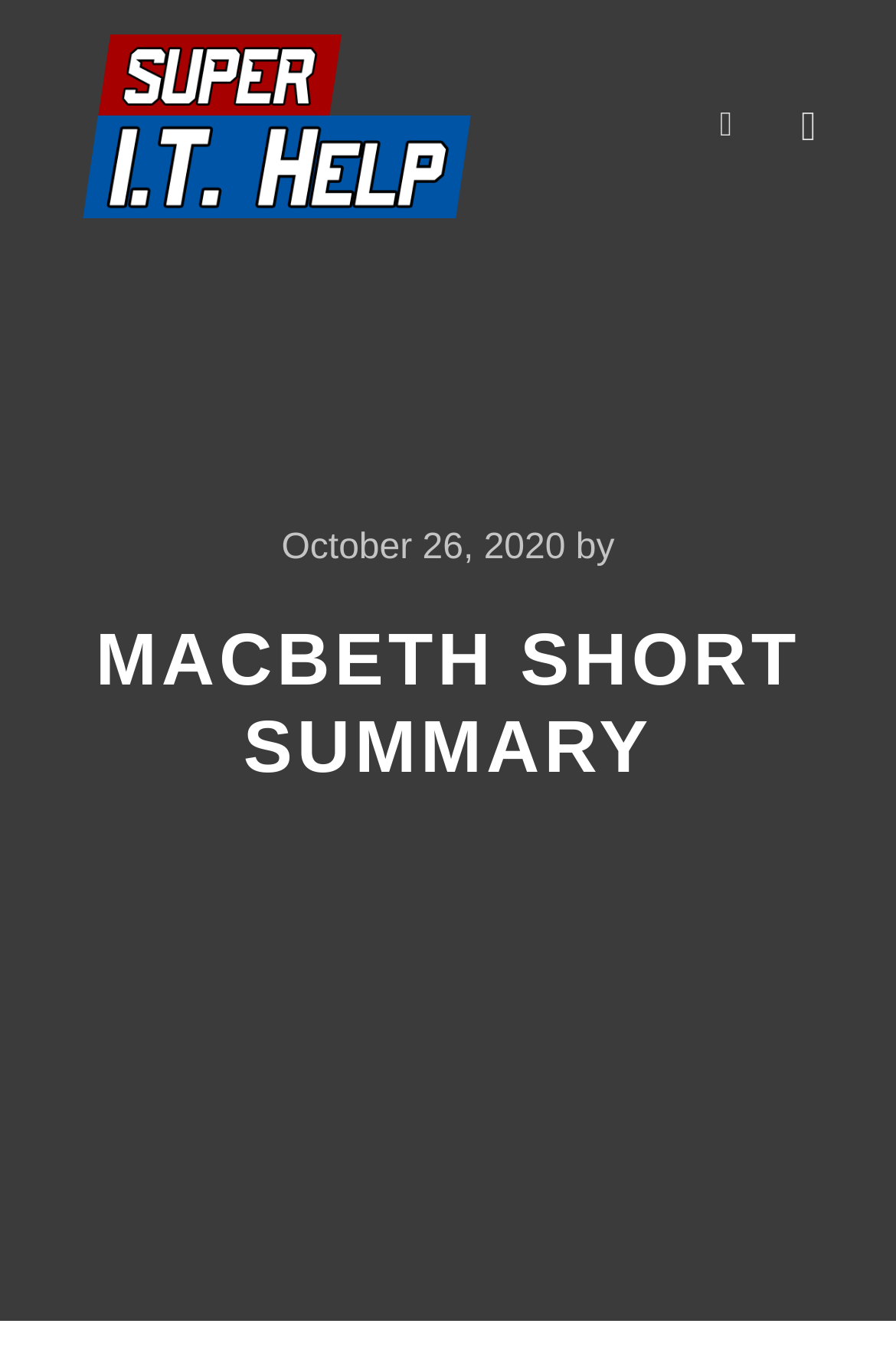Examine the image carefully and respond to the question with a detailed answer: 
What is the date of the article?

I found the date of the article by looking at the time element on the webpage, which contains the static text 'October 26, 2020'.